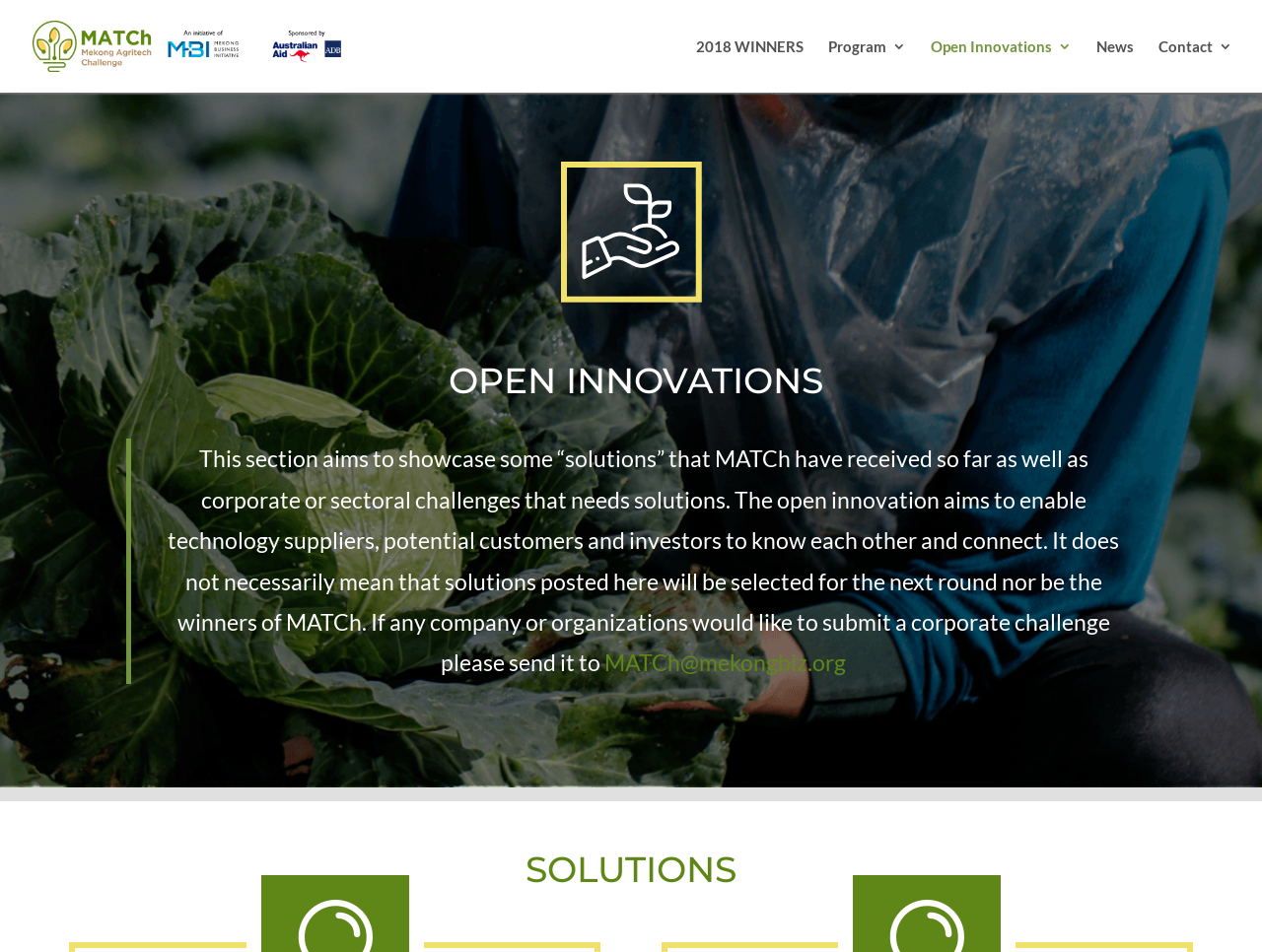How many links are in the top navigation bar?
Look at the image and provide a short answer using one word or a phrase.

5